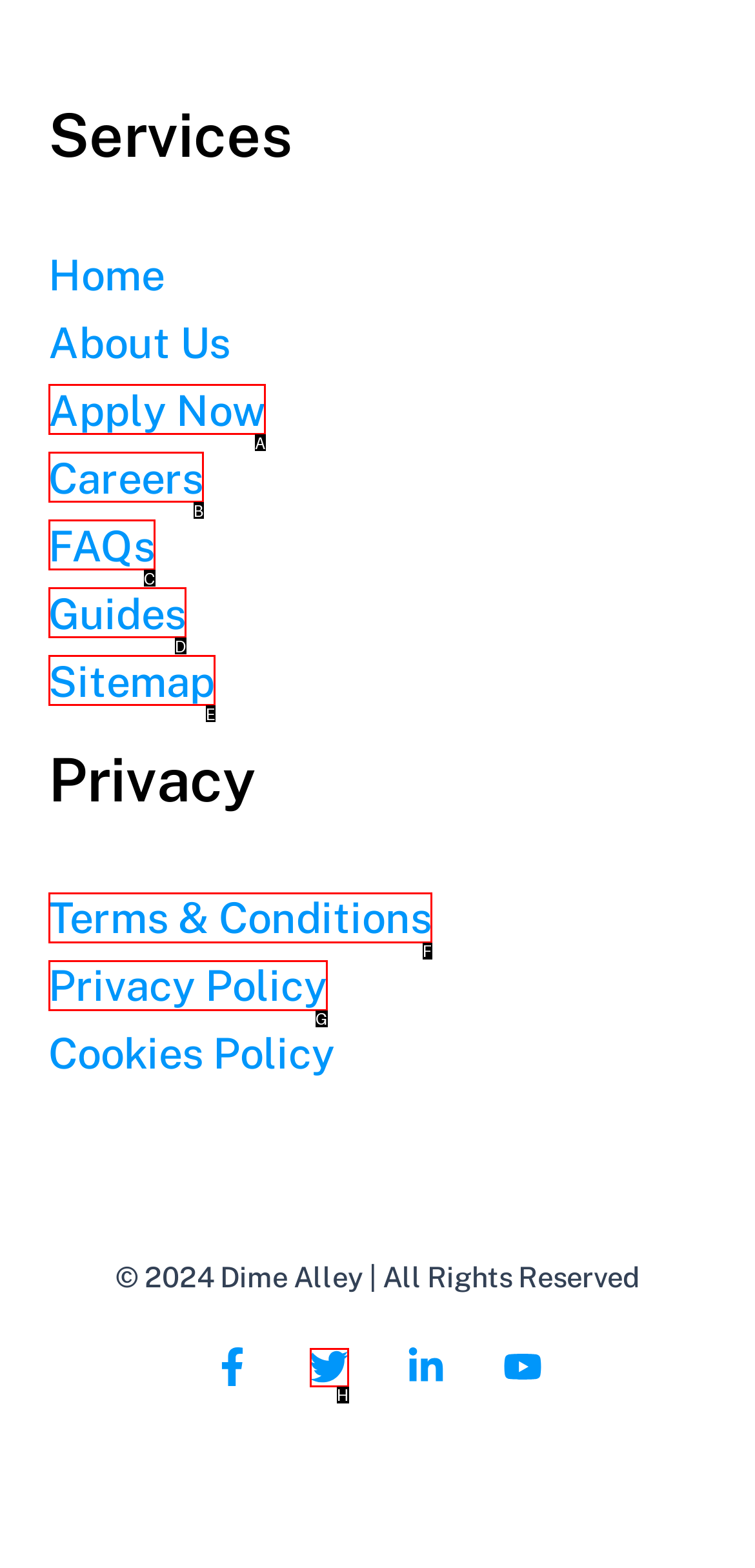From the given choices, determine which HTML element aligns with the description: Privacy Policy Respond with the letter of the appropriate option.

G